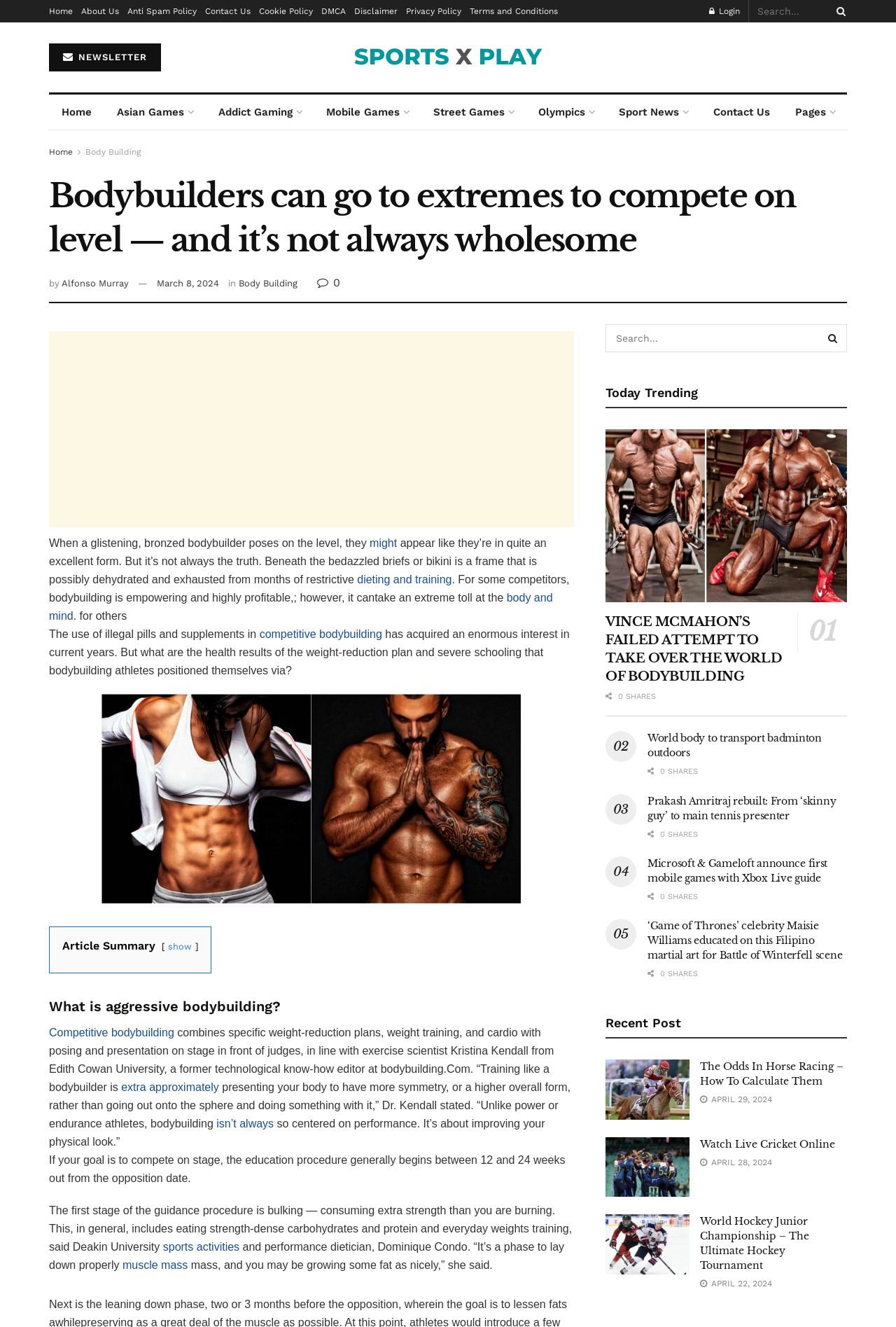Find the bounding box coordinates of the clickable region needed to perform the following instruction: "Share the article 'Prakash Amritraj rebuilt: From ‘skinny guy’ to main tennis presenter'". The coordinates should be provided as four float numbers between 0 and 1, i.e., [left, top, right, bottom].

[0.723, 0.59, 0.768, 0.608]